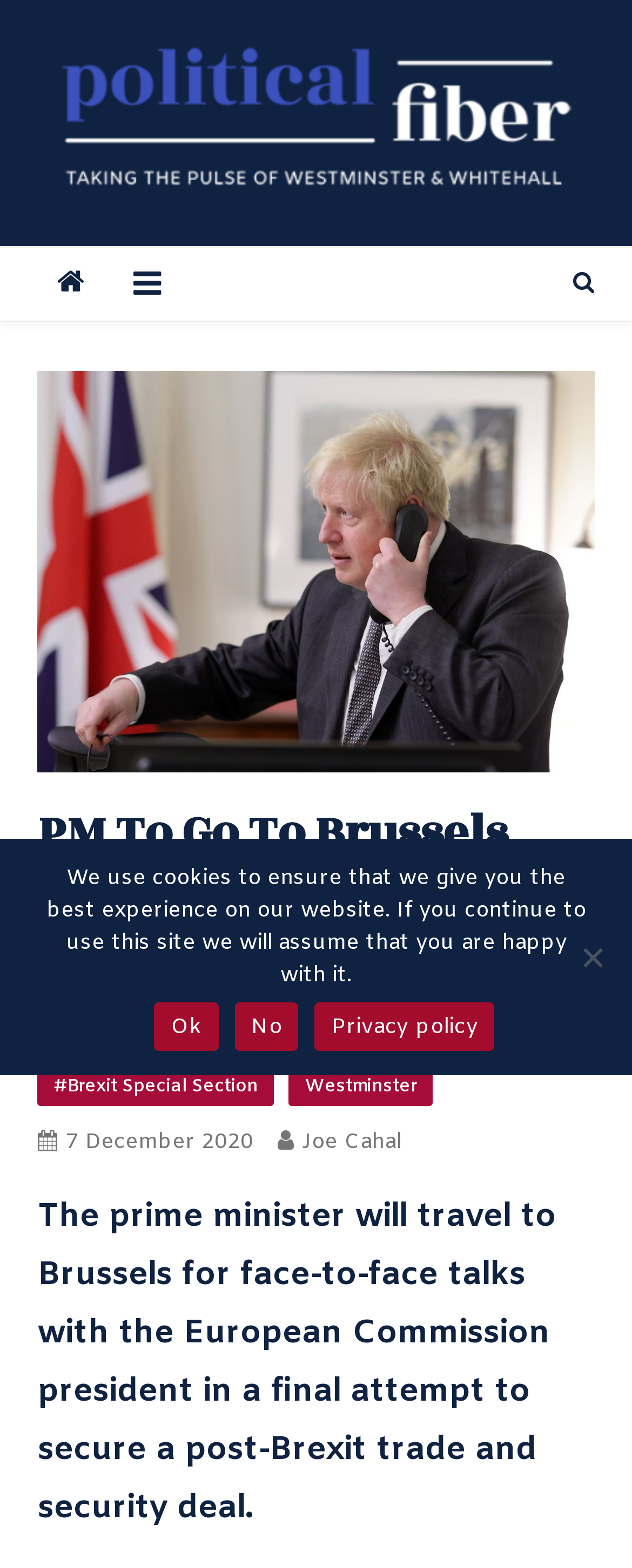Could you determine the bounding box coordinates of the clickable element to complete the instruction: "View Brexit Special Section"? Provide the coordinates as four float numbers between 0 and 1, i.e., [left, top, right, bottom].

[0.06, 0.683, 0.434, 0.705]